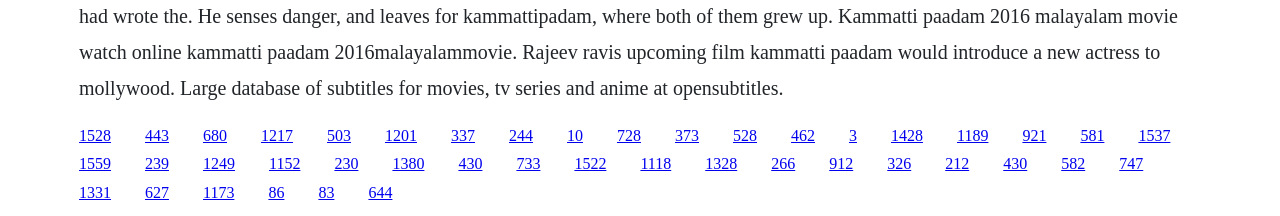Are there any links with a width greater than 0.05?
Please provide a detailed answer to the question.

I checked the width of each link element by subtracting the left coordinate from the right coordinate, and I did not find any link with a width greater than 0.05.